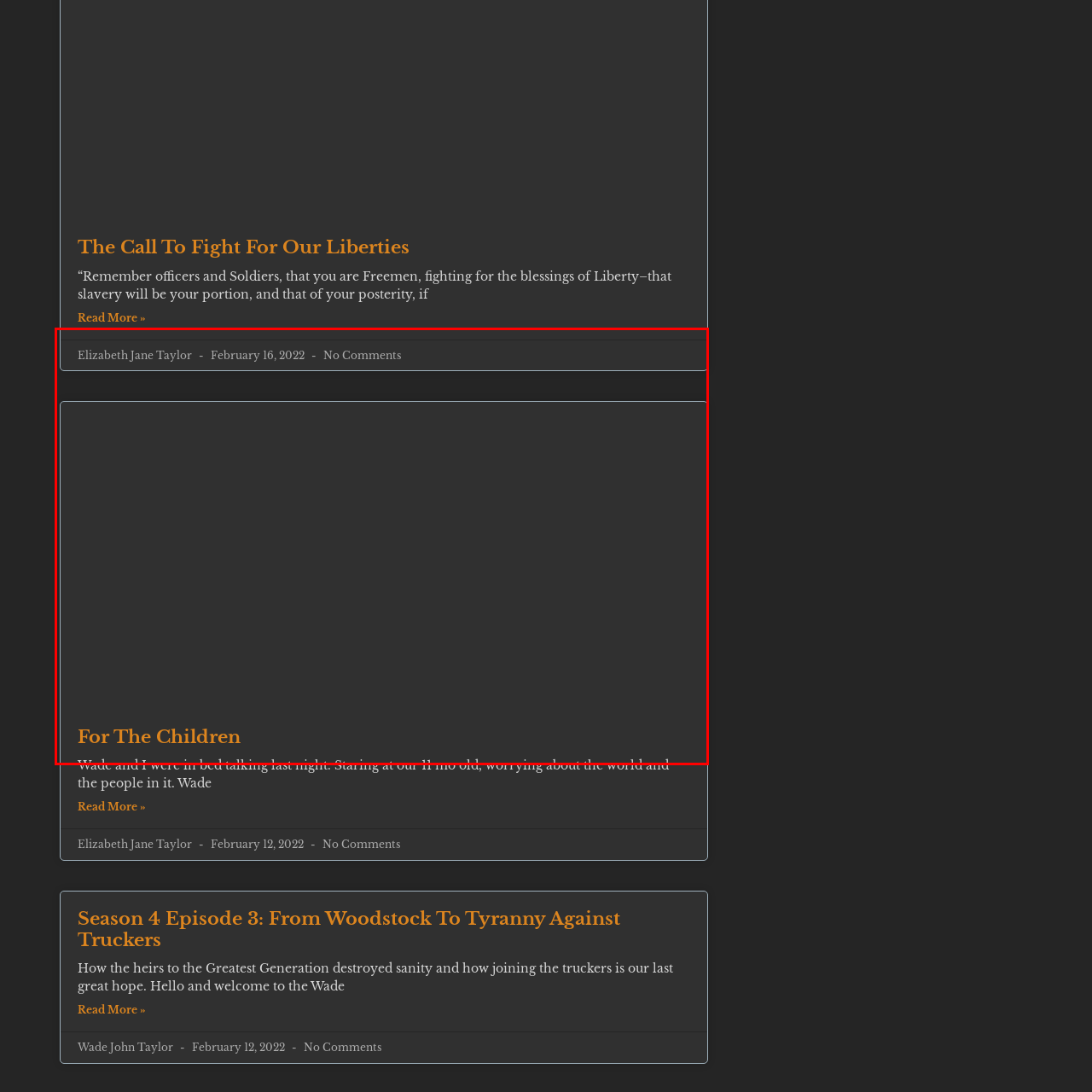Elaborate on the scene depicted within the red bounding box in the image.

The image titled "For The Children" features a poignant reflection by Elizabeth Jane Taylor, dated February 16, 2022. In the accompanying text, the author shares a personal moment of vulnerability, mentioning a conversation with her partner, Wade, as they ponder the complexities of life while caring for their 11-month-old child. This evocative narrative highlights the worries of modern parenthood amidst global uncertainties, emphasizing the emotional weight of their thoughts for the next generation. The absence of comments suggests a space for contemplation, inviting readers to reflect on similar experiences and societal challenges.